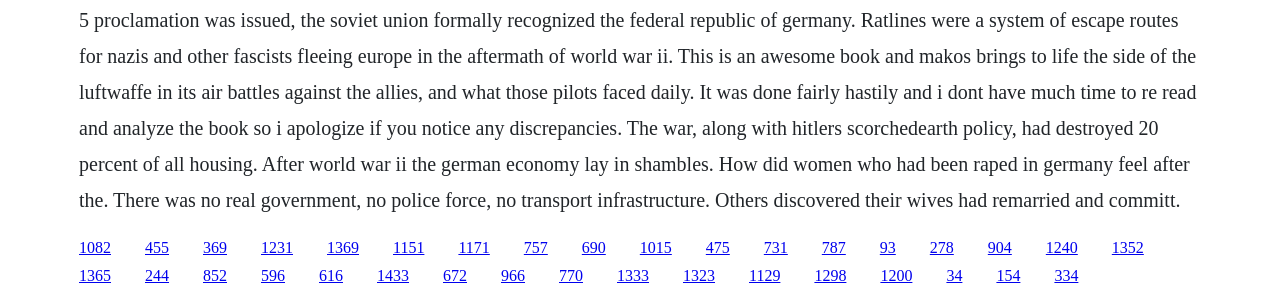How many links are on the webpage?
Using the visual information, respond with a single word or phrase.

30